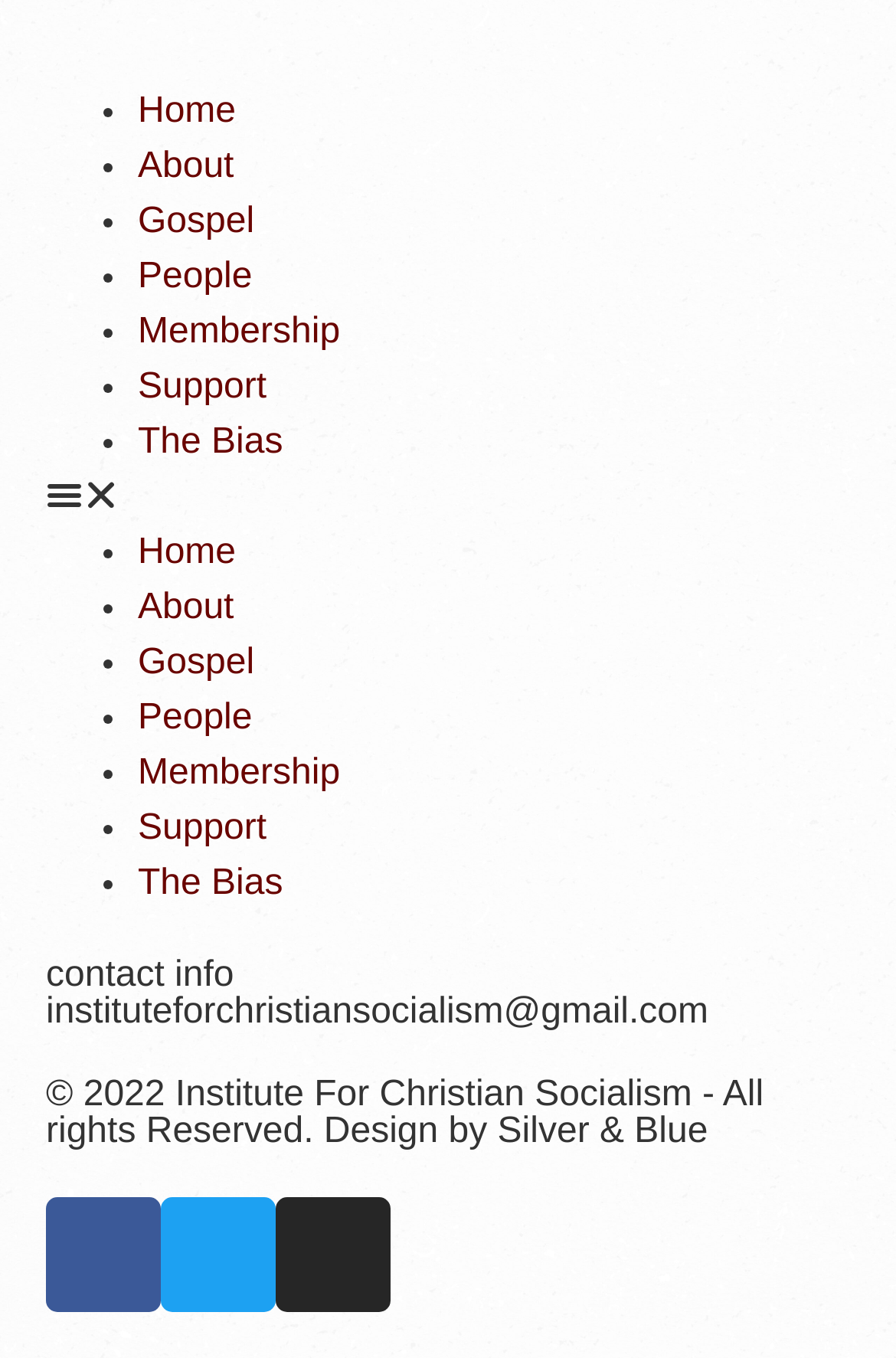Provide a short answer using a single word or phrase for the following question: 
What is the copyright information?

2022 Institute For Christian Socialism